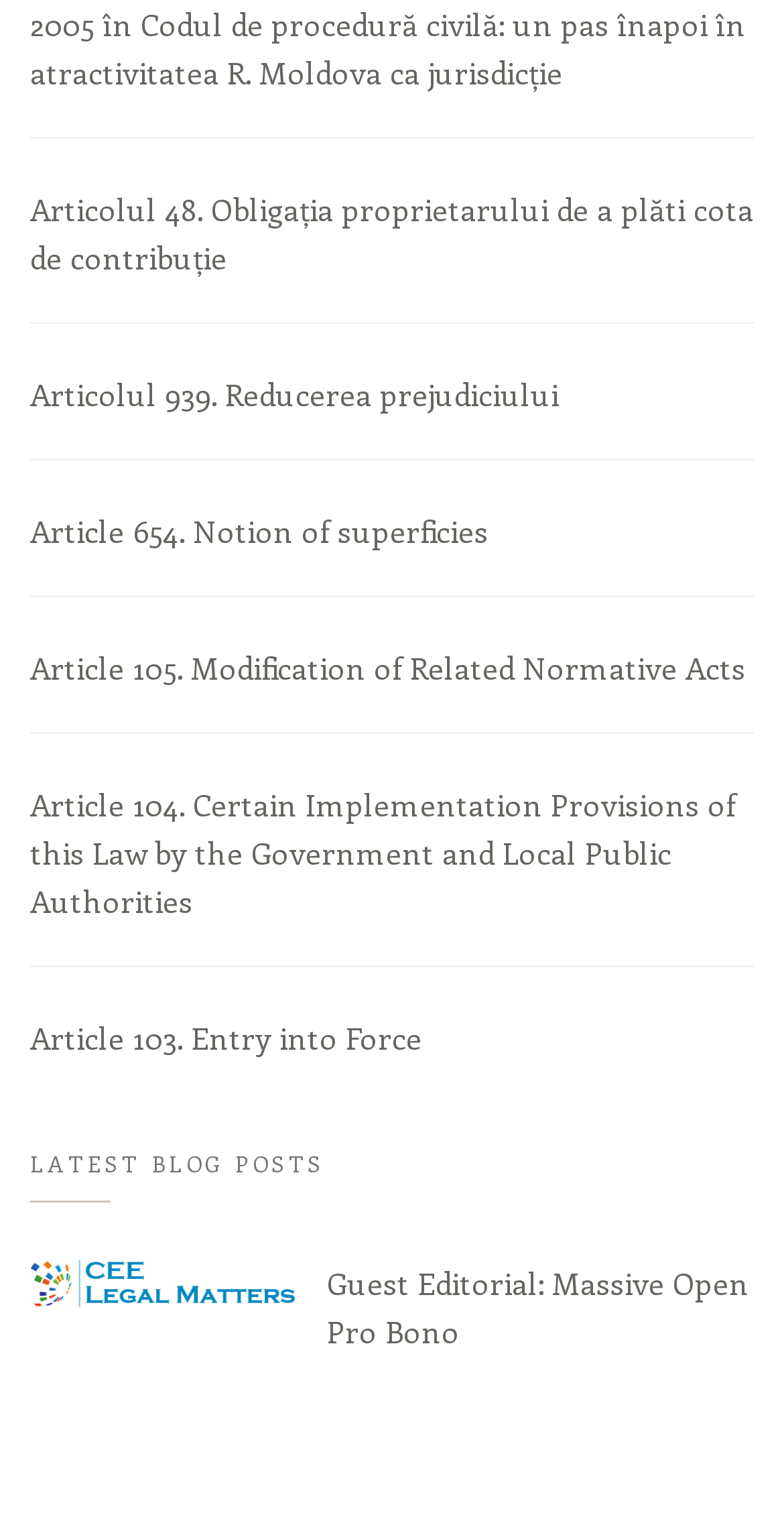What is the purpose of Article 103?
Please provide a comprehensive answer based on the details in the screenshot.

I found a link element with the text 'Article 103. Entry into Force' which suggests that Article 103 is about the entry into force of a law or regulation.